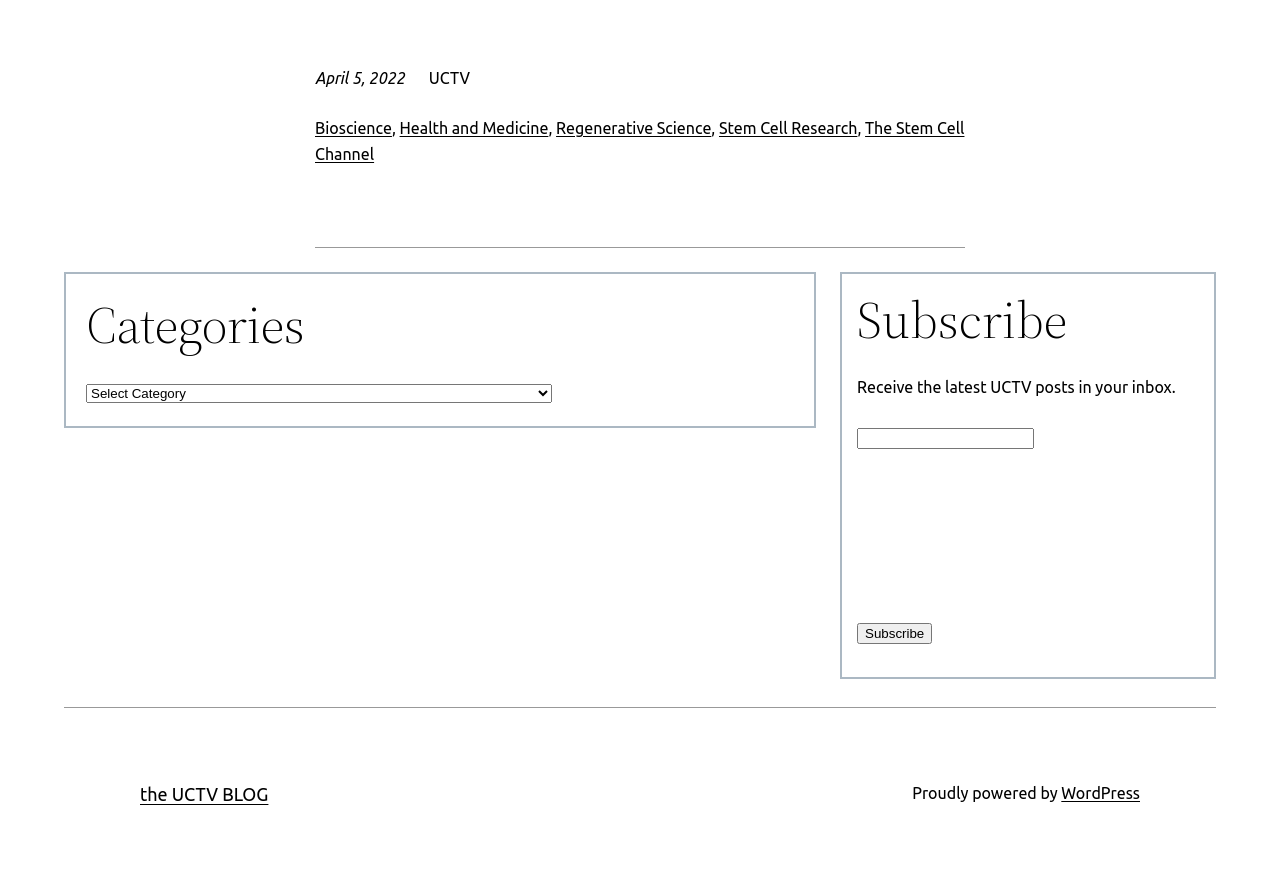Please identify the bounding box coordinates of the area I need to click to accomplish the following instruction: "Select a category".

[0.067, 0.44, 0.431, 0.462]